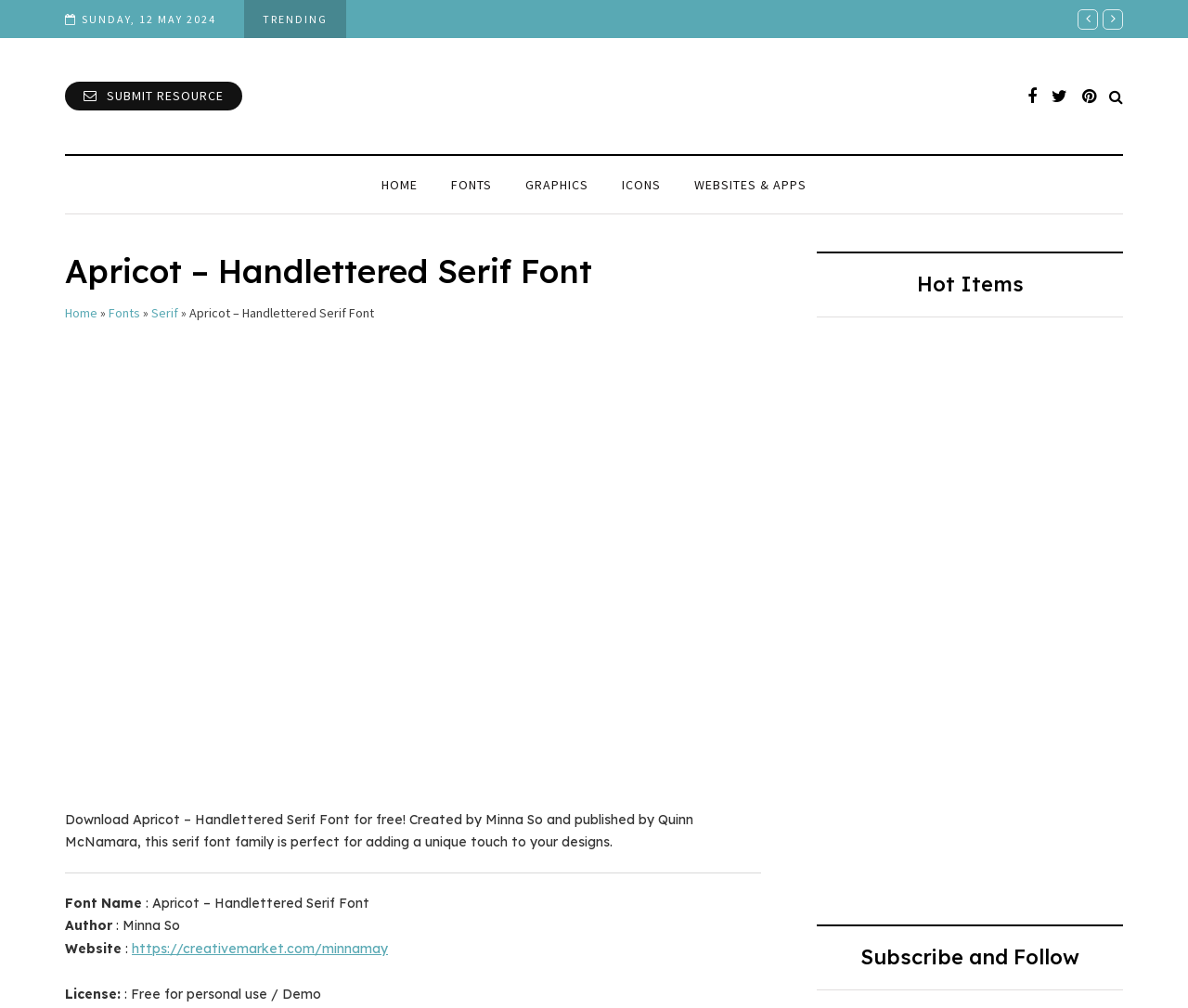Based on the element description: "Butterfly Monogram Font Font", identify the UI element and provide its bounding box coordinates. Use four float numbers between 0 and 1, [left, top, right, bottom].

[0.688, 0.896, 0.799, 0.959]